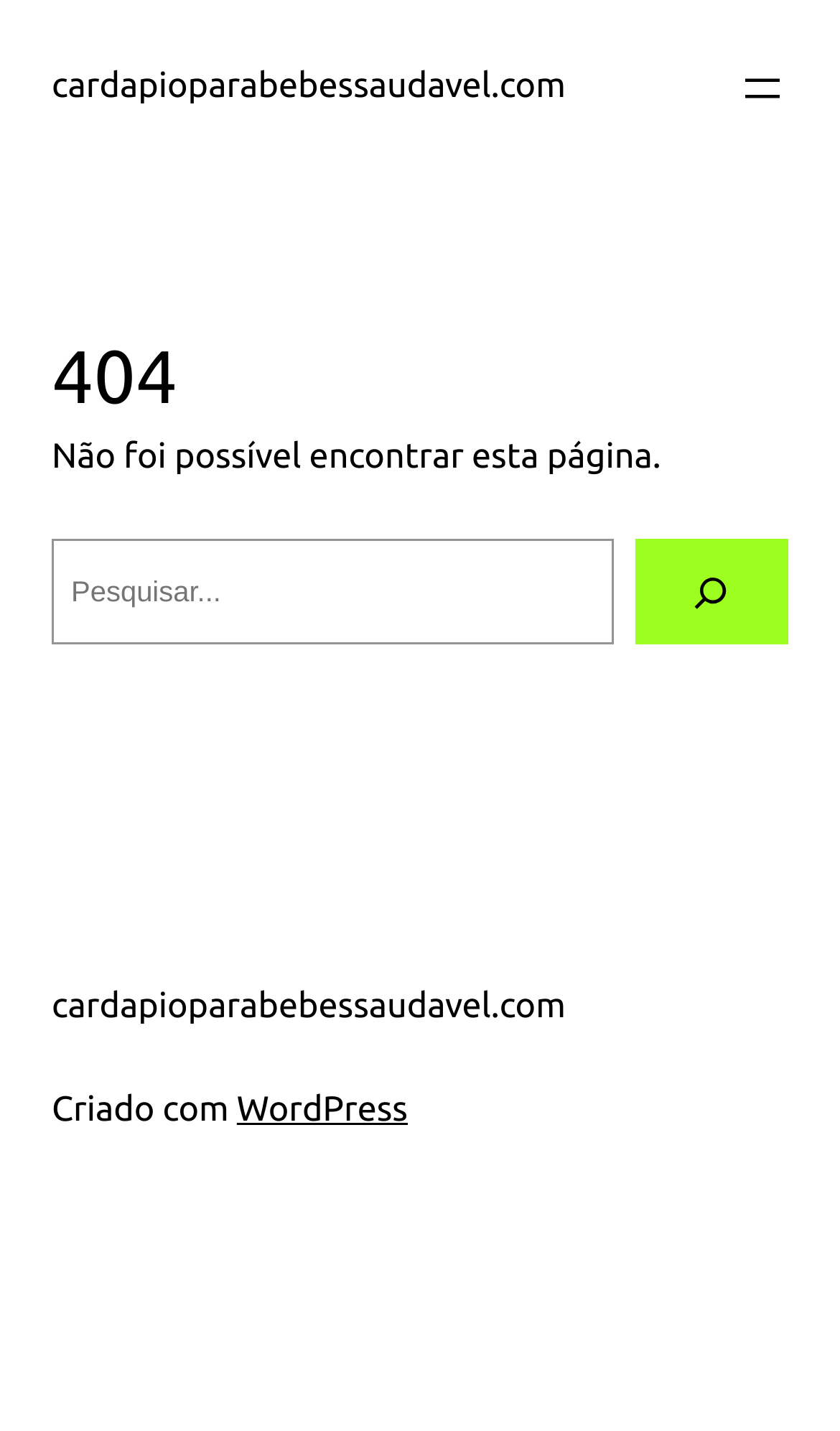What is the function of the button with the image?
Using the image as a reference, give a one-word or short phrase answer.

Search